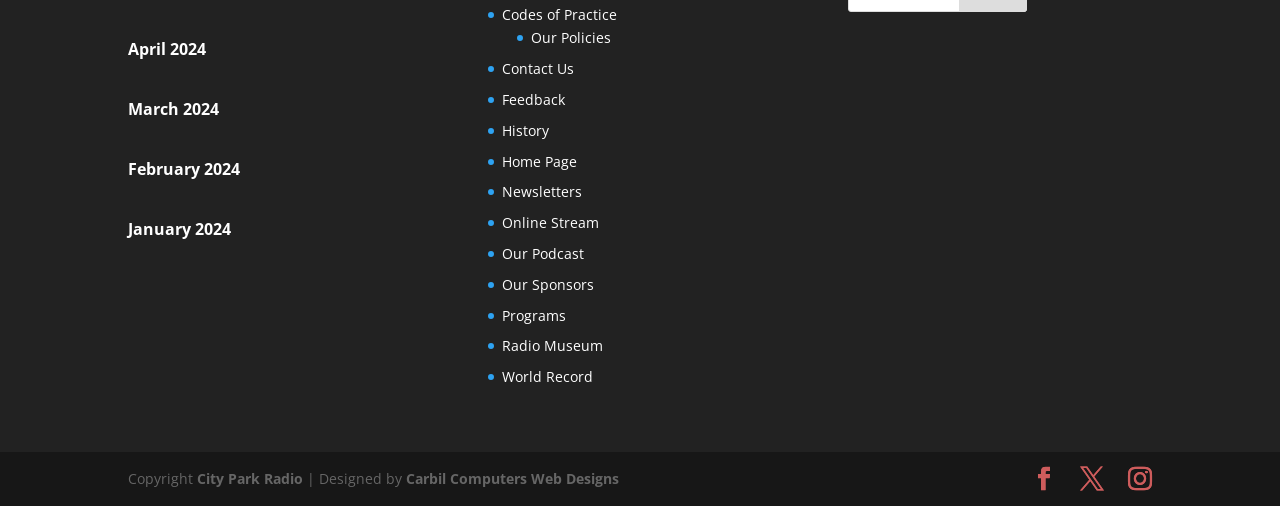Could you locate the bounding box coordinates for the section that should be clicked to accomplish this task: "View April 2024".

[0.1, 0.075, 0.161, 0.118]